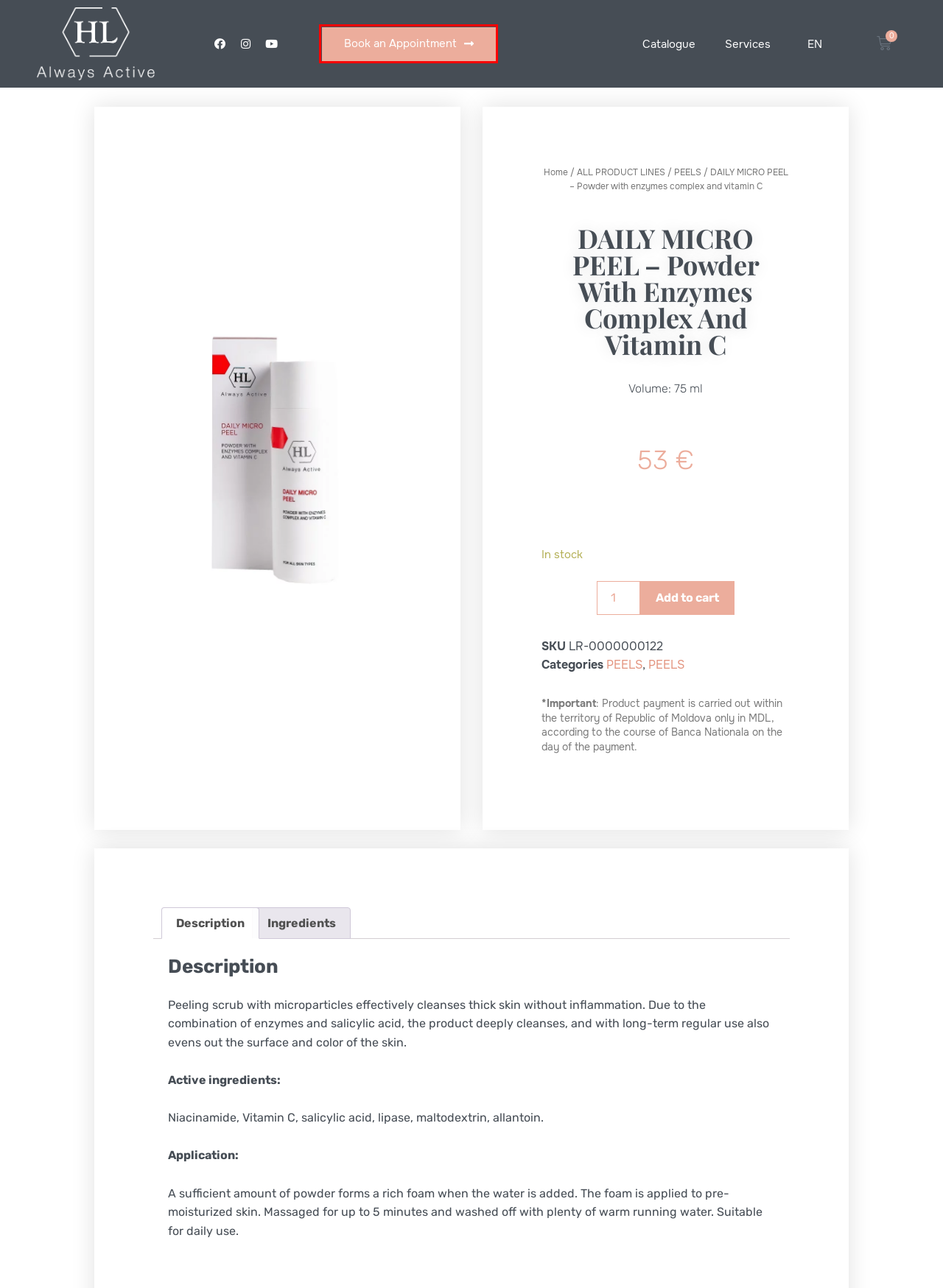Examine the webpage screenshot and identify the UI element enclosed in the red bounding box. Pick the webpage description that most accurately matches the new webpage after clicking the selected element. Here are the candidates:
A. Архивы PEELS | Holy Land Cosmetics
B. Book an Appointment | Holy Land Cosmetics
C. Contacts | Holy Land Cosmetics
D. Архивы ALL PRODUCT LINES | Holy Land Cosmetics
E. HolyLand product Catalogue | Holy Land Cosmetics
F. RocketSEO - Мы оптимизаторы 🚀
G. EYELIGHT PEEL | Holy Land Cosmetics
H. ALPHA-BETA PROFESSIONAL PEELING | Holy Land Cosmetics

B